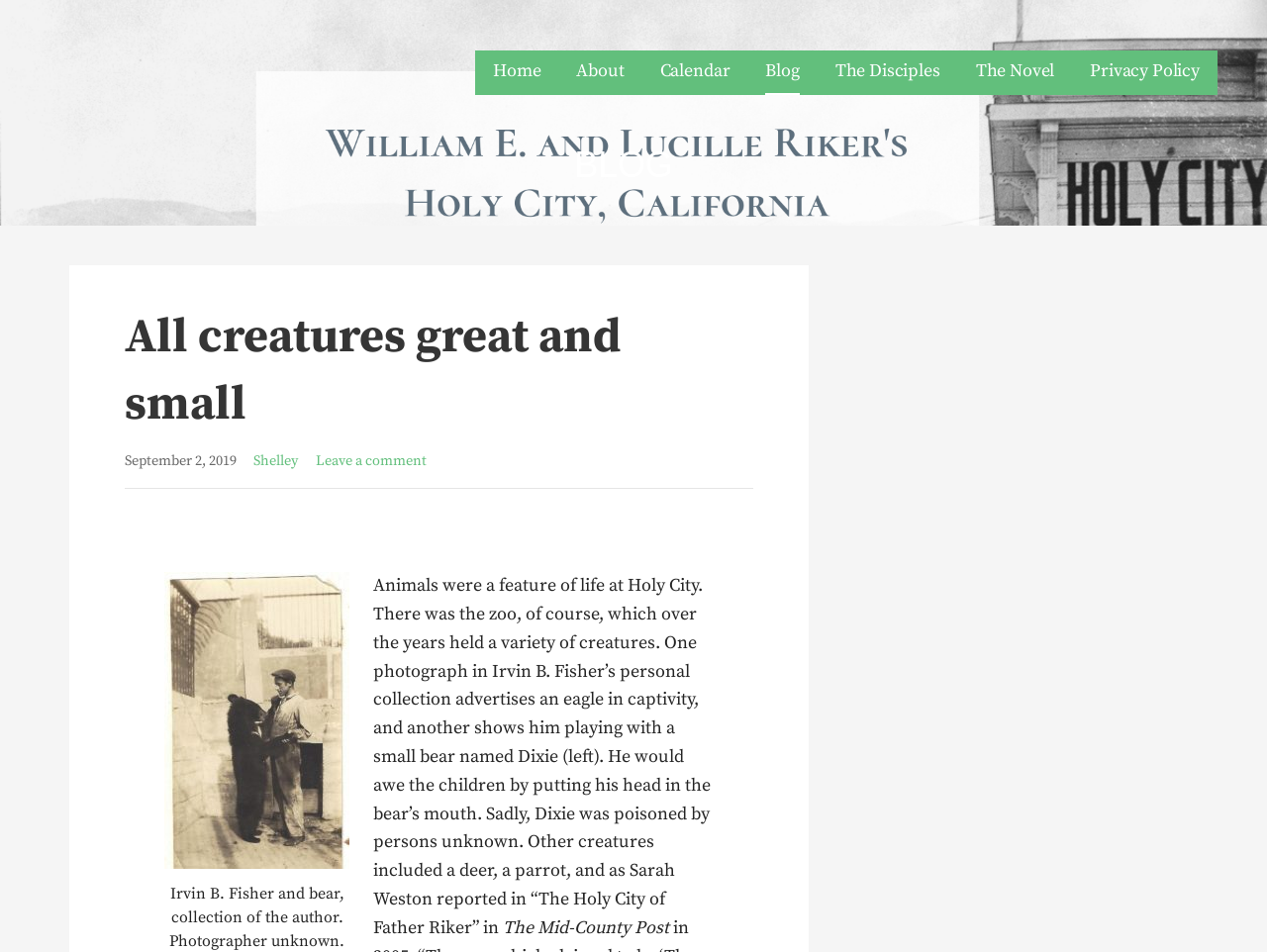Carefully examine the image and provide an in-depth answer to the question: What is the date of the blog post?

The answer can be found in the StaticText element 'September 2, 2019' which is a child of the heading element 'BLOG'.